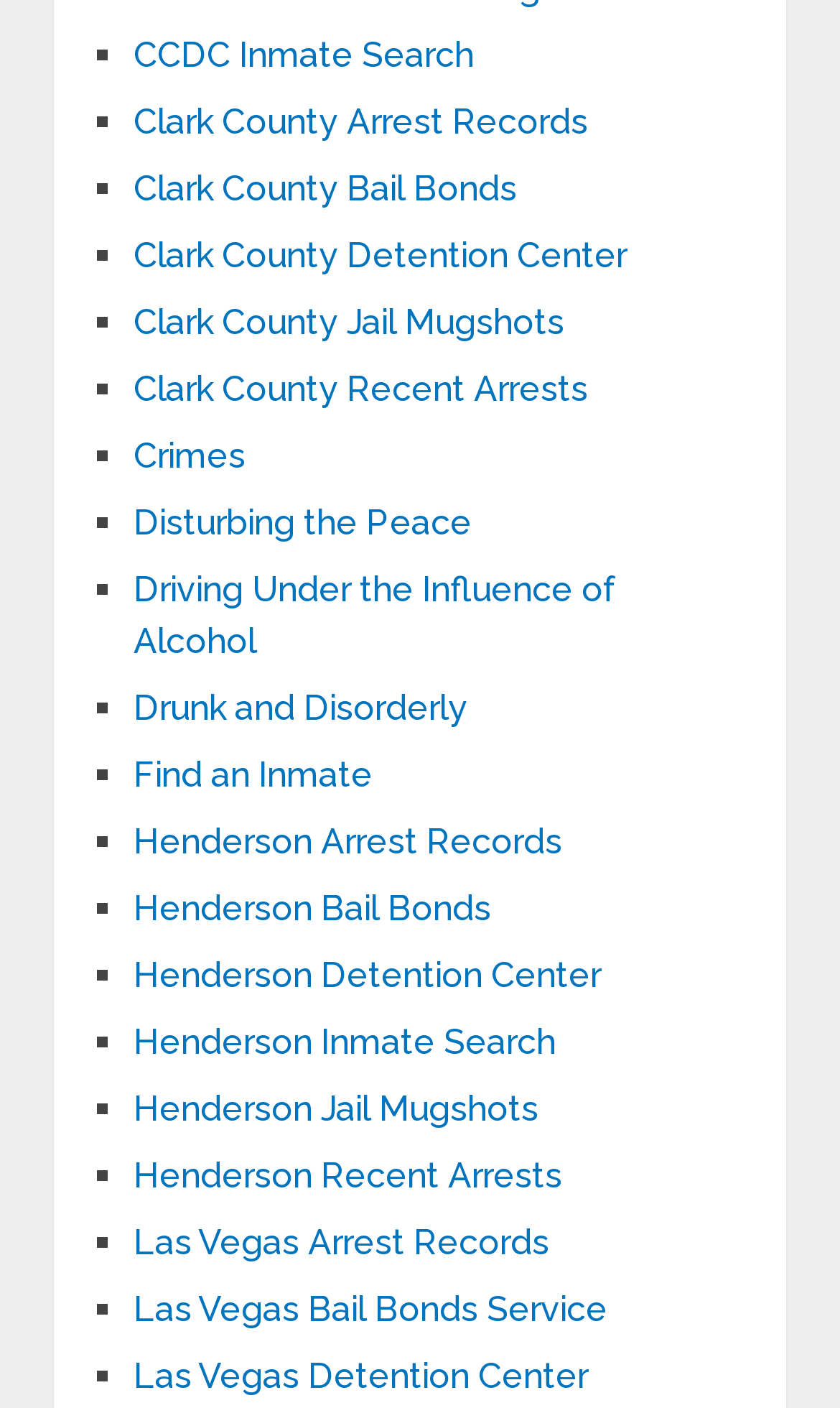Please locate the bounding box coordinates of the element that needs to be clicked to achieve the following instruction: "Search for CCDC inmates". The coordinates should be four float numbers between 0 and 1, i.e., [left, top, right, bottom].

[0.159, 0.024, 0.564, 0.053]